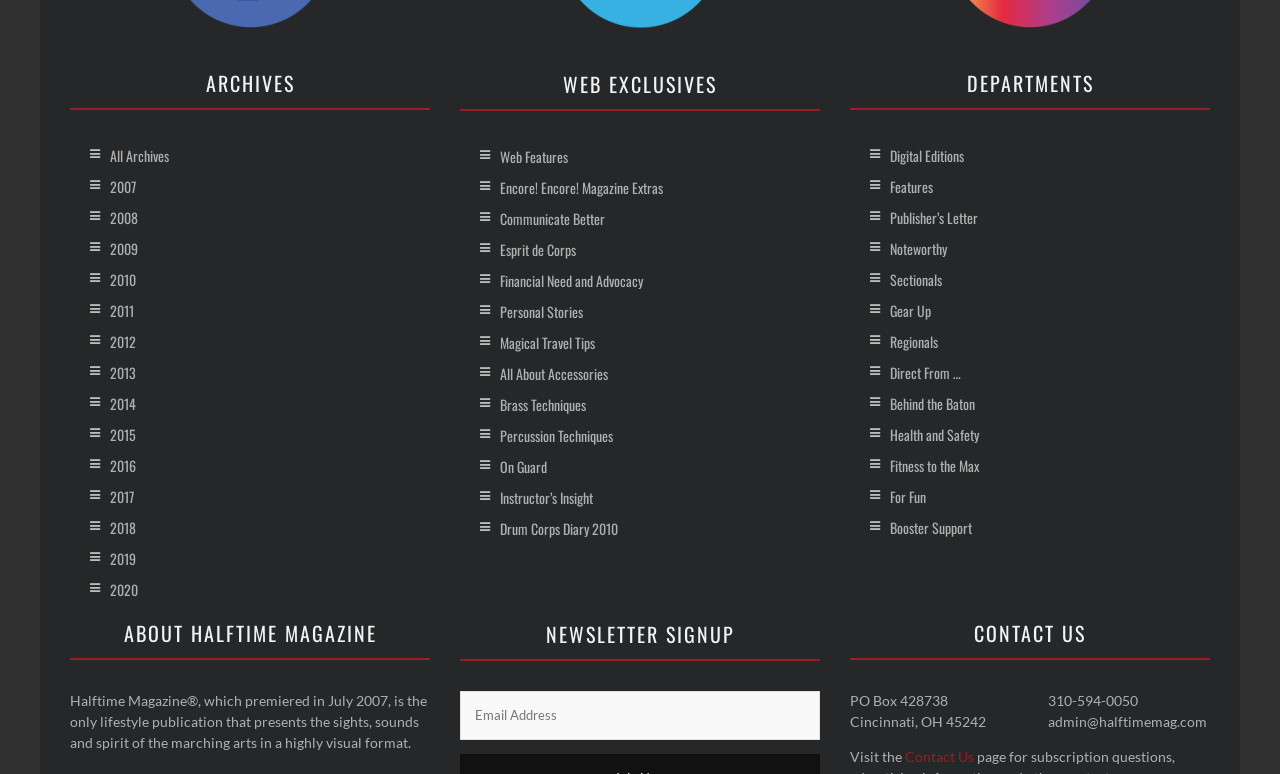Determine the bounding box coordinates for the area that should be clicked to carry out the following instruction: "Click on All Archives".

[0.055, 0.18, 0.336, 0.22]